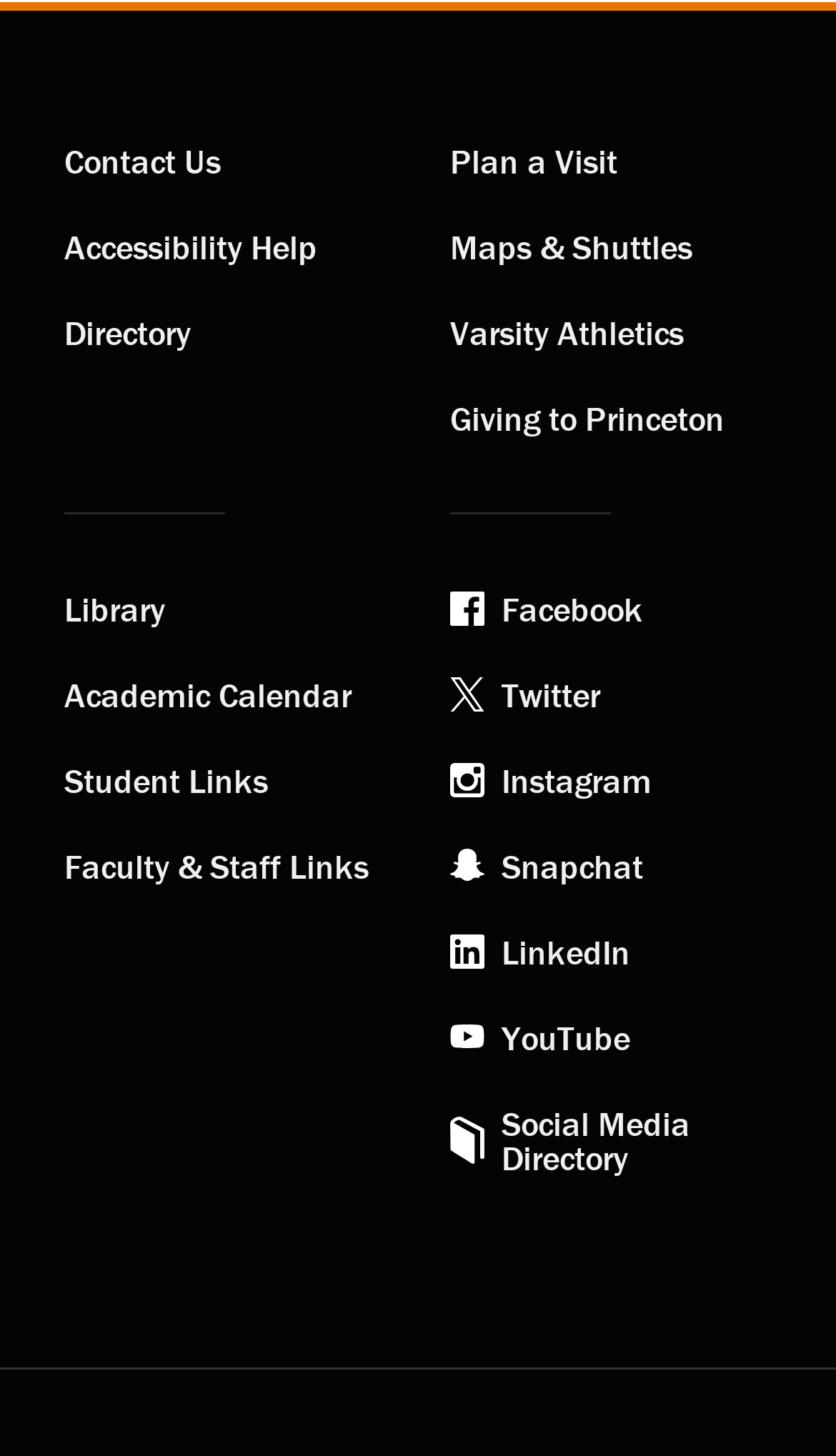Please identify the bounding box coordinates of the element on the webpage that should be clicked to follow this instruction: "Click on the 'Leadership News' link". The bounding box coordinates should be given as four float numbers between 0 and 1, formatted as [left, top, right, bottom].

None